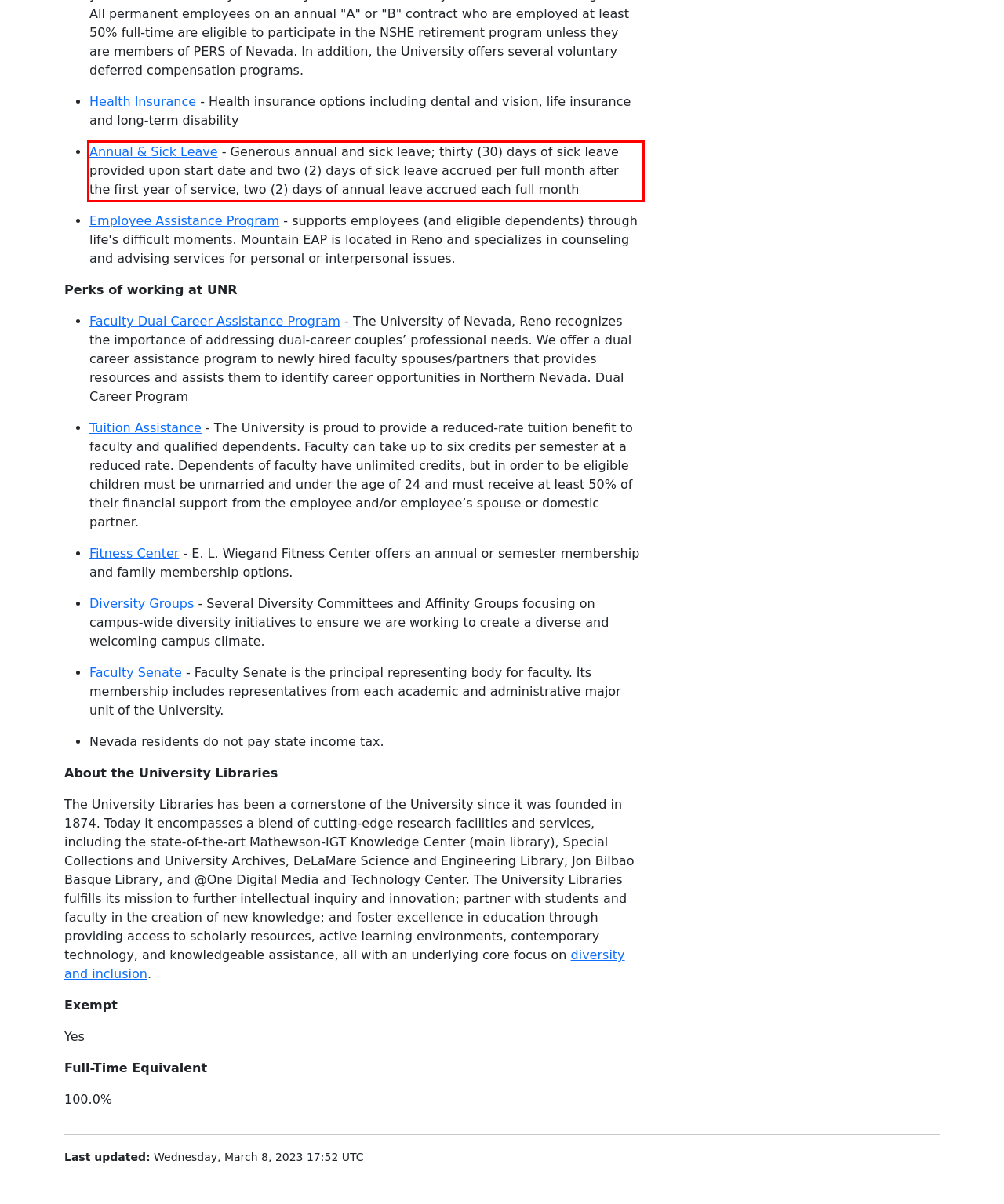Please look at the webpage screenshot and extract the text enclosed by the red bounding box.

Annual & Sick Leave - Generous annual and sick leave; thirty (30) days of sick leave provided upon start date and two (2) days of sick leave accrued per full month after the first year of service, two (2) days of annual leave accrued each full month